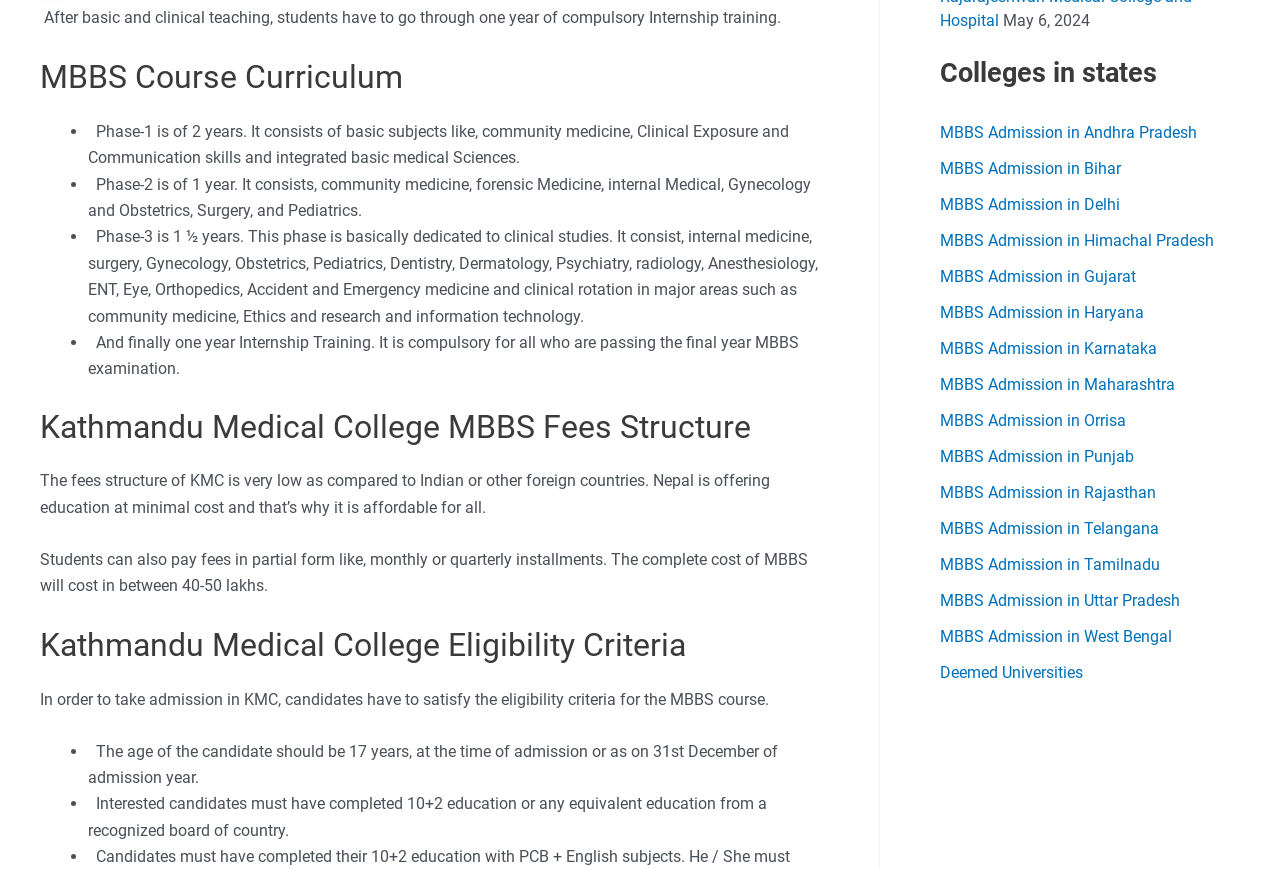Could you indicate the bounding box coordinates of the region to click in order to complete this instruction: "Click on MBBS Admission in Andhra Pradesh".

[0.734, 0.141, 0.935, 0.163]